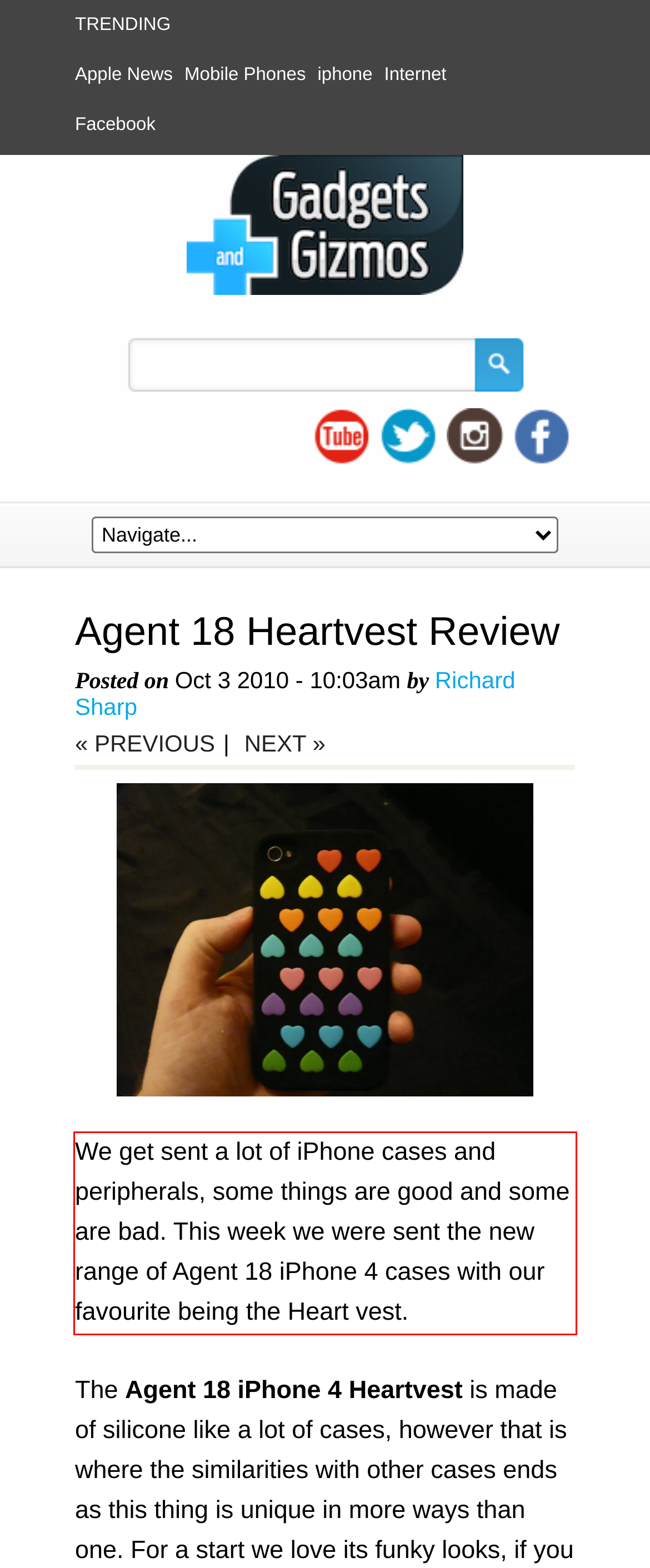Analyze the screenshot of a webpage where a red rectangle is bounding a UI element. Extract and generate the text content within this red bounding box.

We get sent a lot of iPhone cases and peripherals, some things are good and some are bad. This week we were sent the new range of Agent 18 iPhone 4 cases with our favourite being the Heart vest.